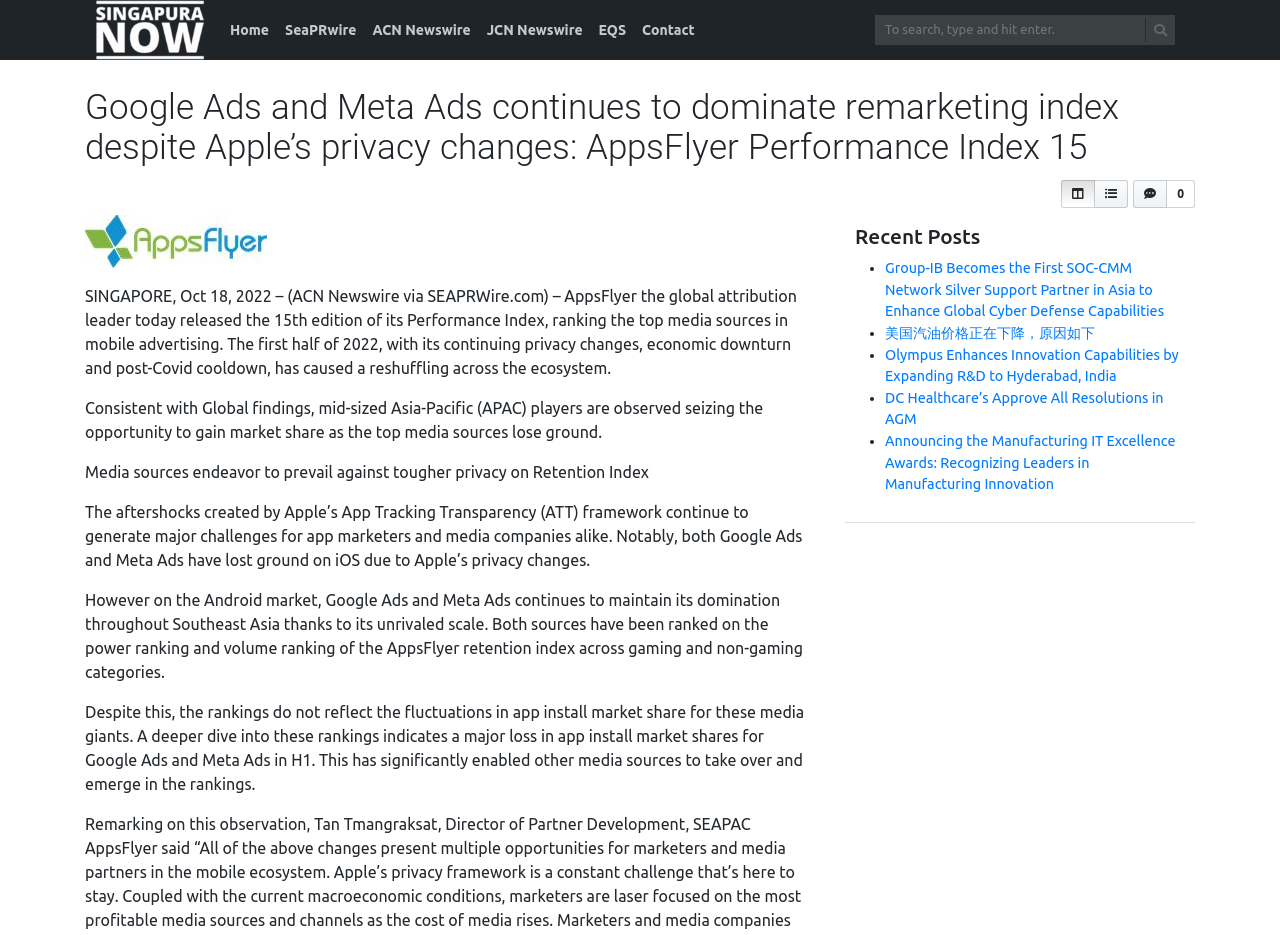Provide a comprehensive caption for the webpage.

The webpage appears to be a news article or blog post from Singapura Now, with a focus on Google Ads and Meta Ads dominating the remarketing index despite Apple's privacy changes. 

At the top left of the page, there is a logo, followed by a row of navigation links, including "Home", "SeaPRwire", "ACN Newswire", "JCN Newswire", "EQS", and "Contact". 

To the right of the navigation links, there is a search bar with a placeholder text "To search, type and hit enter." 

Below the navigation links and search bar, there is a large heading that reads "Google Ads and Meta Ads continues to dominate remarketing index despite Apple’s privacy changes: AppsFlyer Performance Index 15". 

On the right side of the page, there are three buttons with icons, likely for social media sharing or other functions. 

The main content of the page is a news article, which starts with a brief summary of the AppsFlyer Performance Index 15, followed by several paragraphs of text discussing the impact of Apple's privacy changes on the mobile advertising ecosystem. 

Below the main article, there is a section titled "Recent Posts", which lists several news articles with bullet points, including "Group-IB Becomes the First SOC-CMM Network Silver Support Partner in Asia to Enhance Global Cyber Defense Capabilities", "美国汽油价格正在下降，原因如下", and several others.